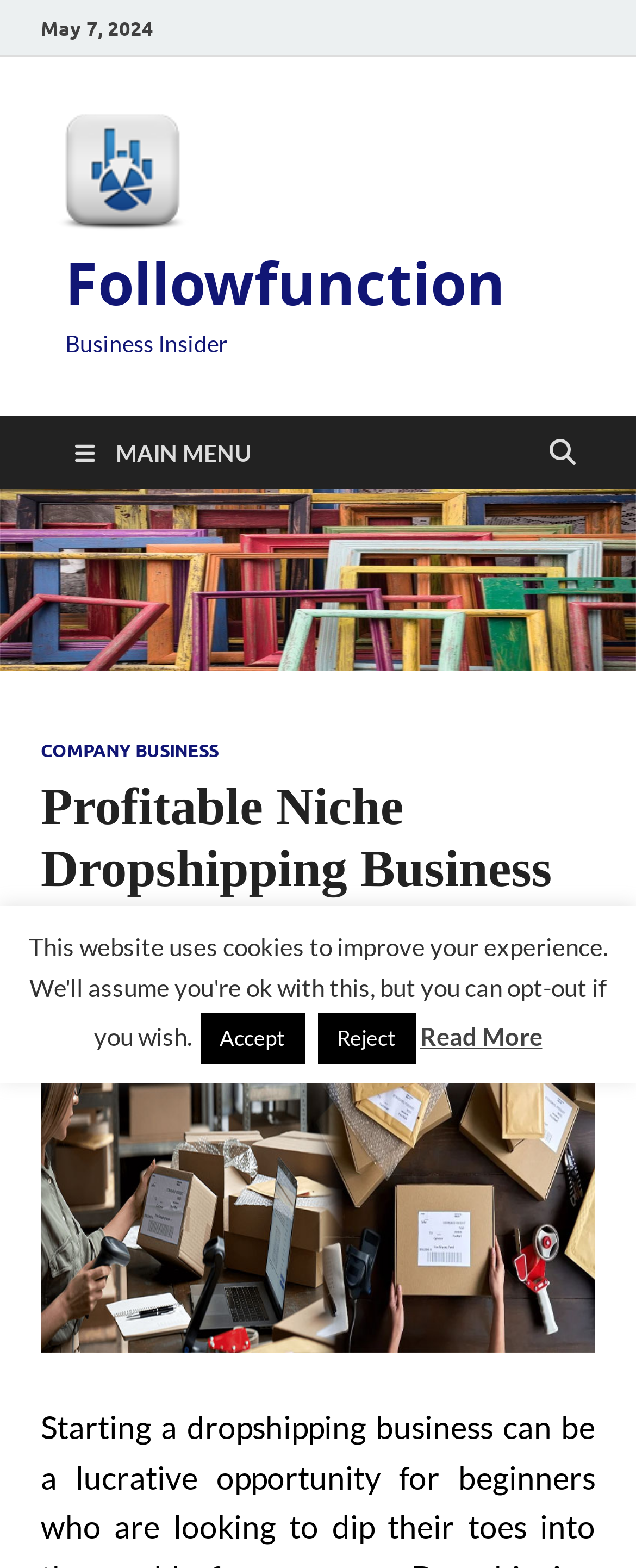What is the category of the main menu?
Give a comprehensive and detailed explanation for the question.

I found the category of the main menu by looking at the dropdown menu, where it says 'COMPANY BUSINESS' in a link element.